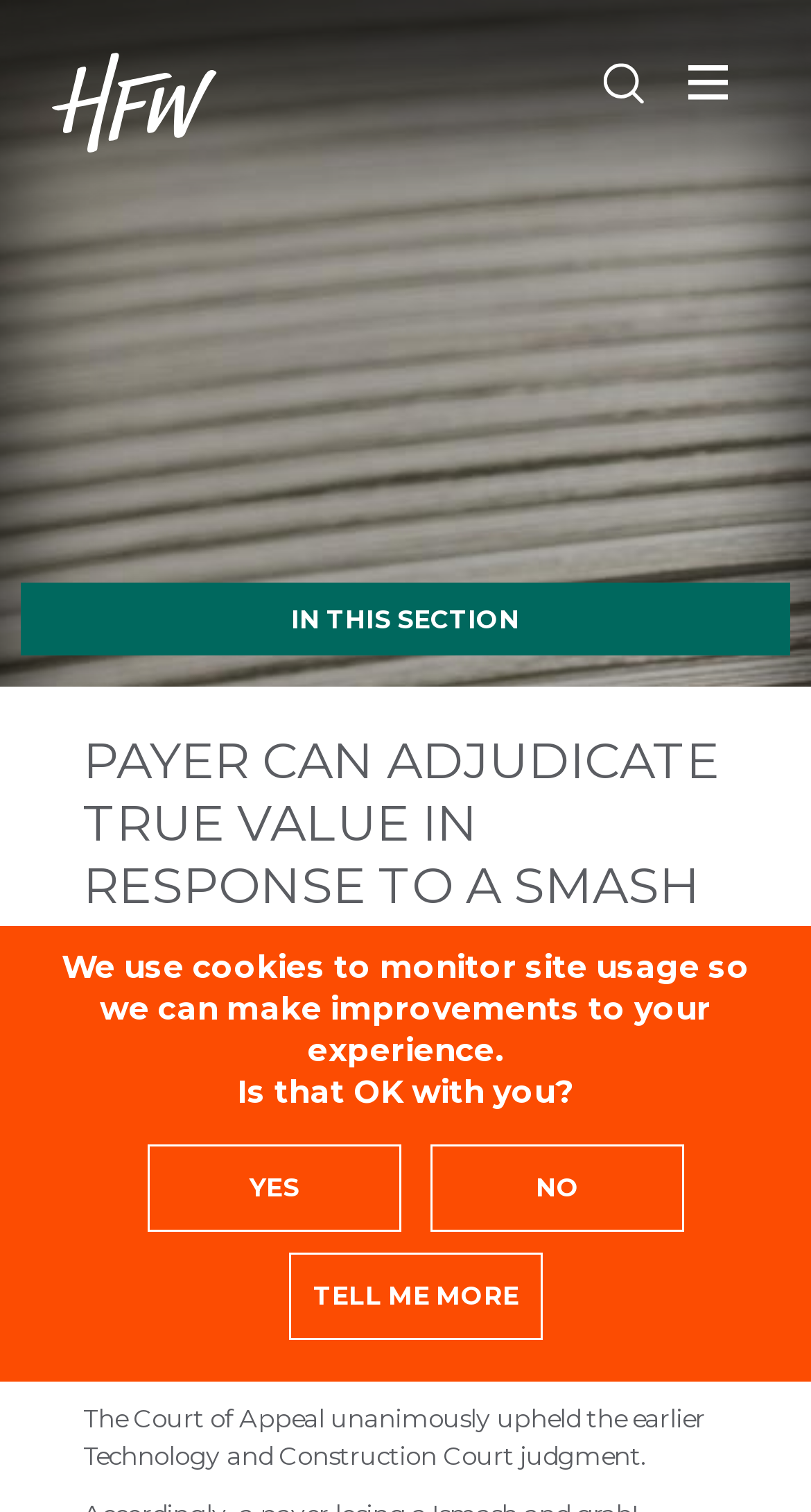Provide the bounding box coordinates of the UI element that matches the description: "In this section".

[0.026, 0.385, 0.974, 0.433]